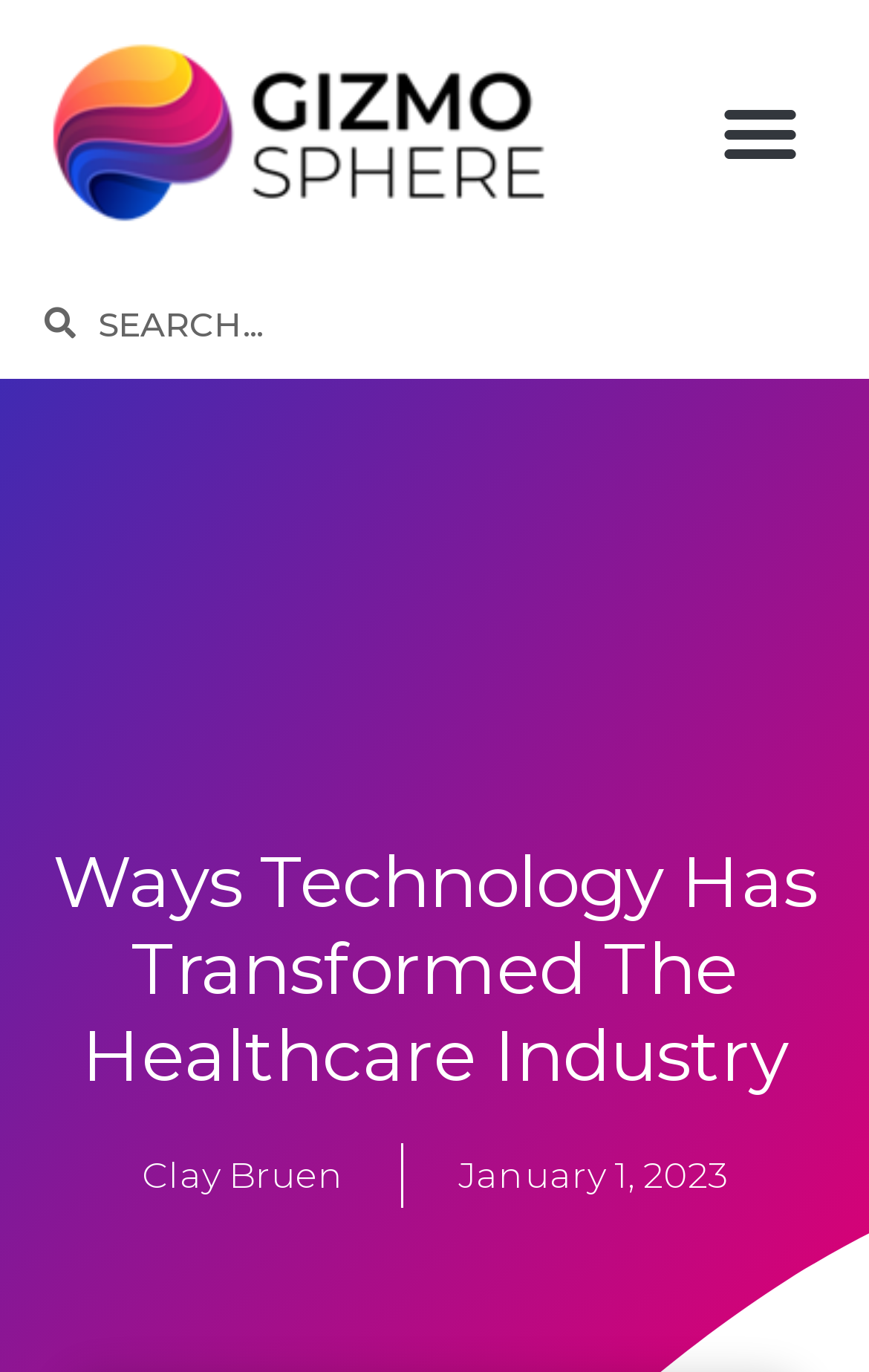What is the author of the article?
Kindly offer a comprehensive and detailed response to the question.

The author of the article is Clay Bruen, which can be found below the heading 'Ways Technology Has Transformed The Healthcare Industry' and above the time element with the bounding box coordinates [0.527, 0.841, 0.837, 0.872], indicated by the link element with the bounding box coordinates [0.163, 0.833, 0.396, 0.881] and the OCR text 'Clay Bruen'.